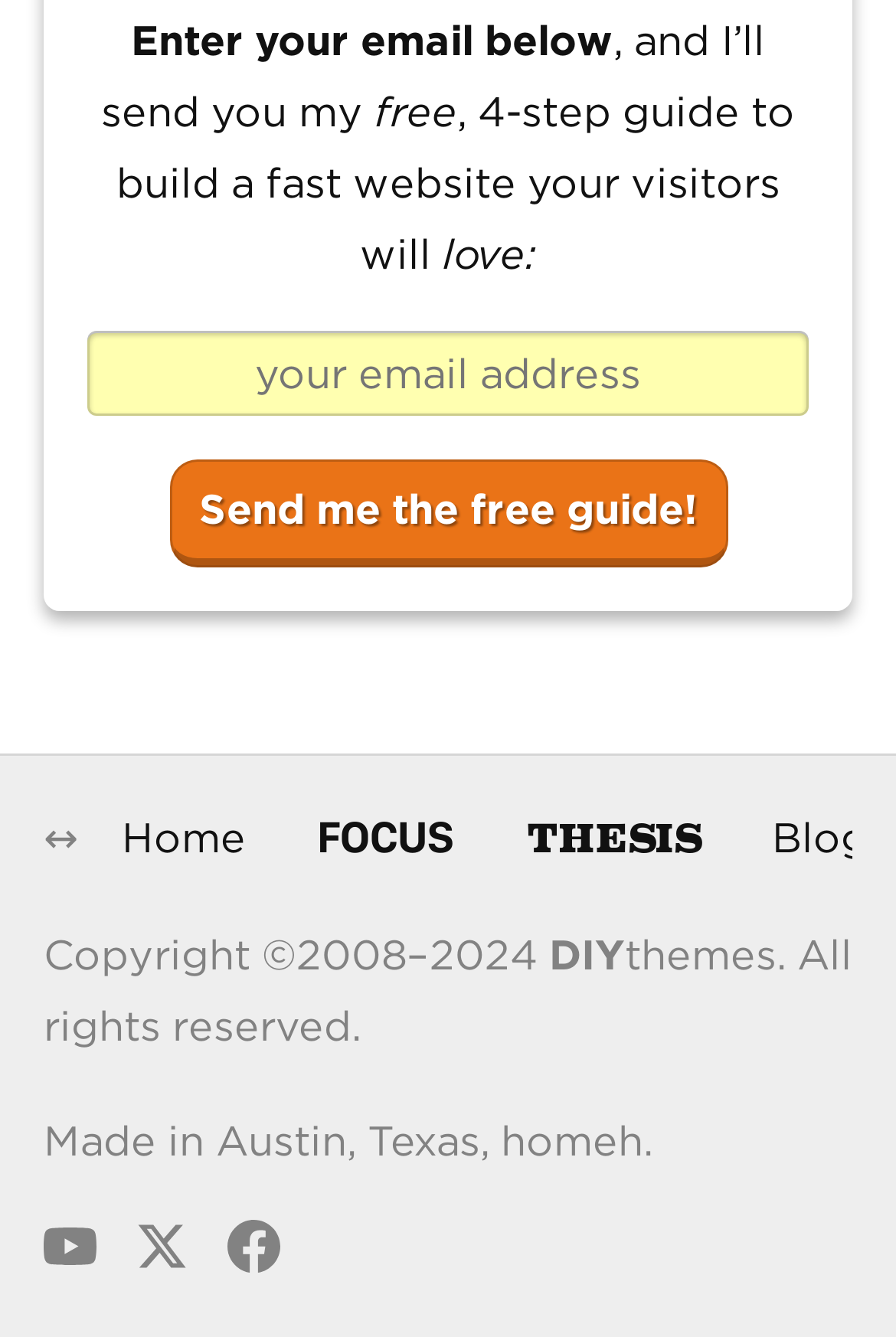Specify the bounding box coordinates of the area to click in order to execute this command: 'Check the youtube channel'. The coordinates should consist of four float numbers ranging from 0 to 1, and should be formatted as [left, top, right, bottom].

[0.049, 0.912, 0.108, 0.967]